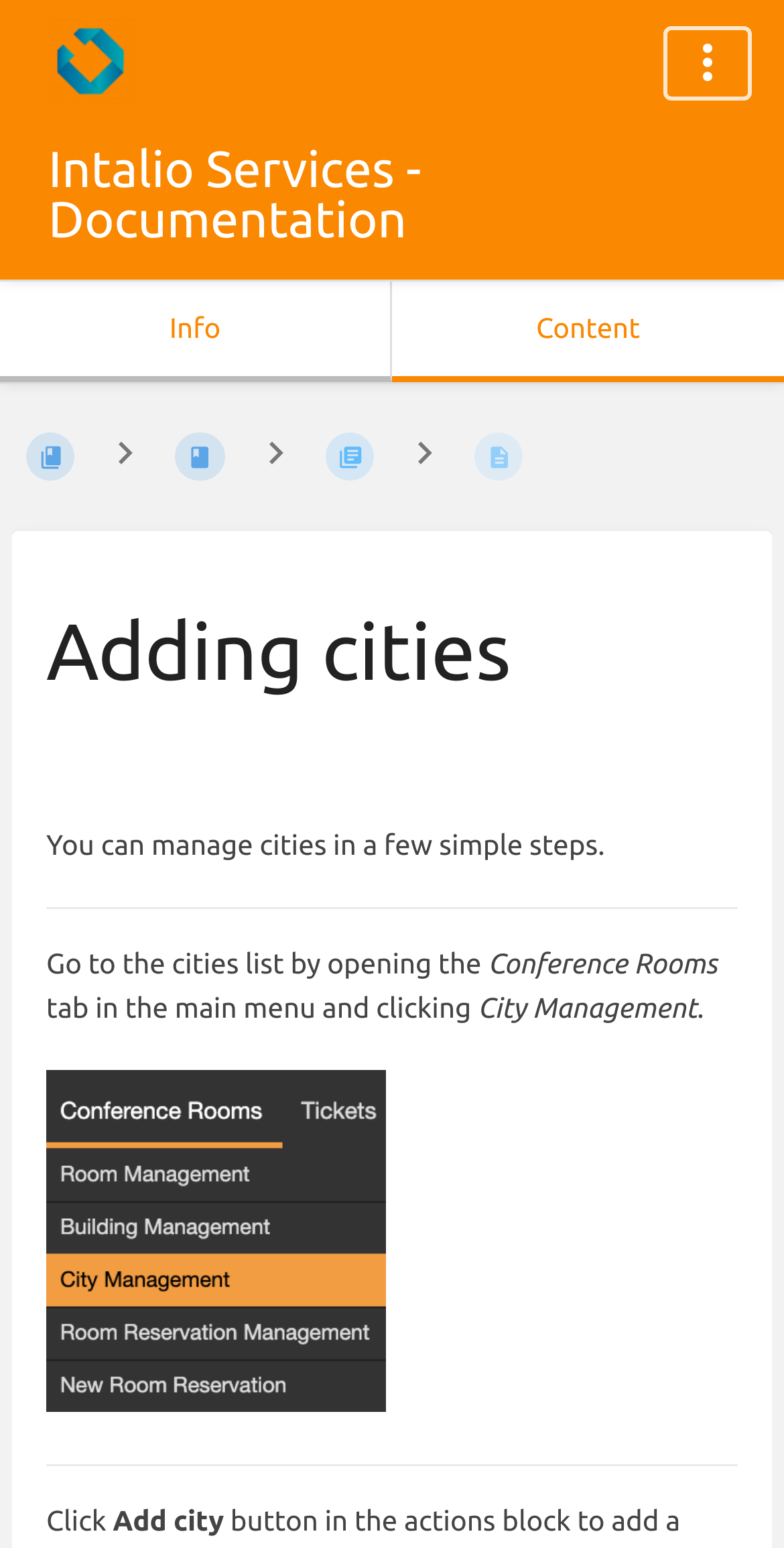What is the purpose of the image on the page?
Please provide an in-depth and detailed response to the question.

The image on the page is likely used to illustrate the process of adding a new city, as it is placed below the instructions and seems to be related to the content.